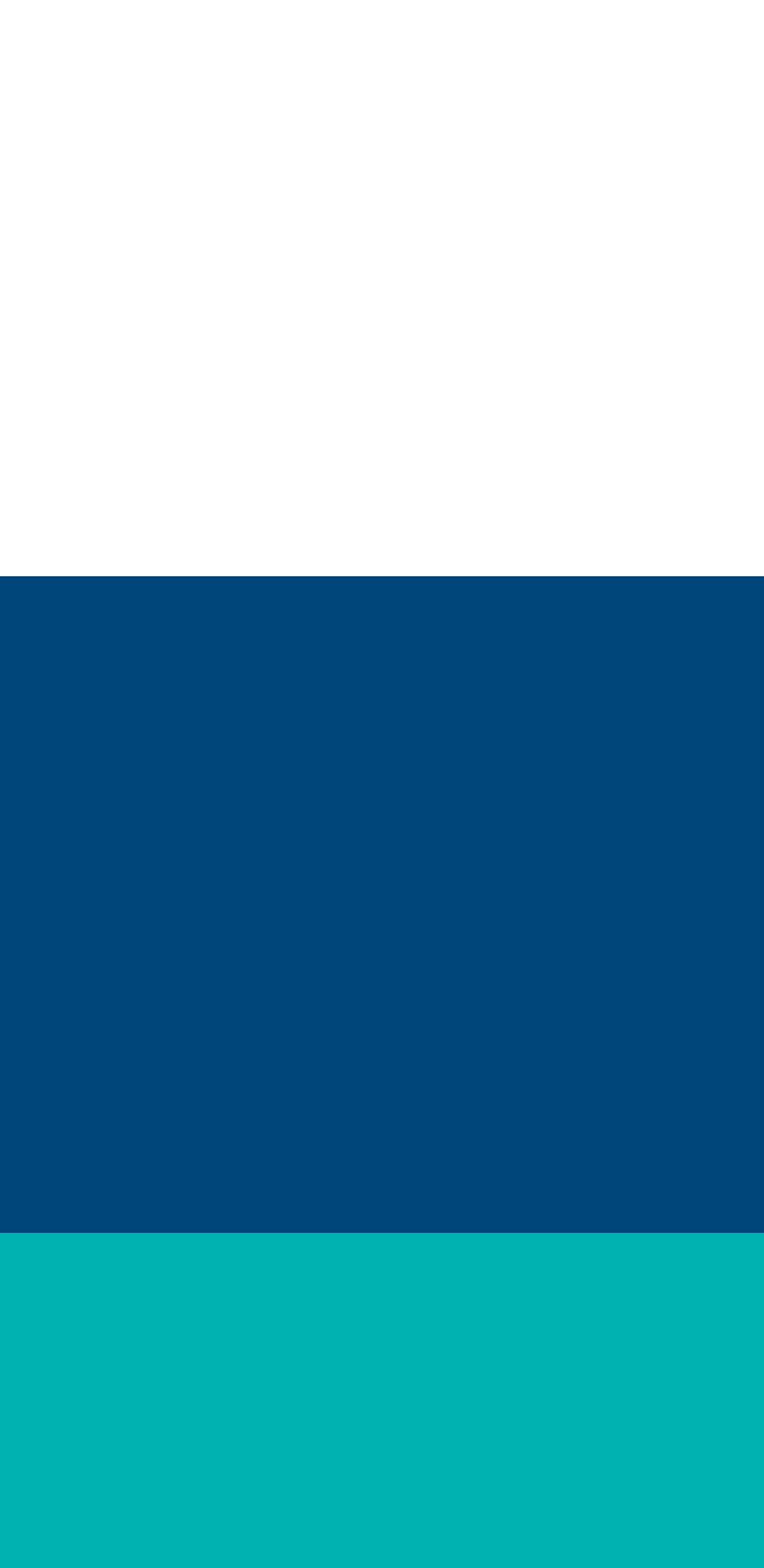Identify the bounding box coordinates of the region that should be clicked to execute the following instruction: "Click on the link to get news for chiropractors".

None